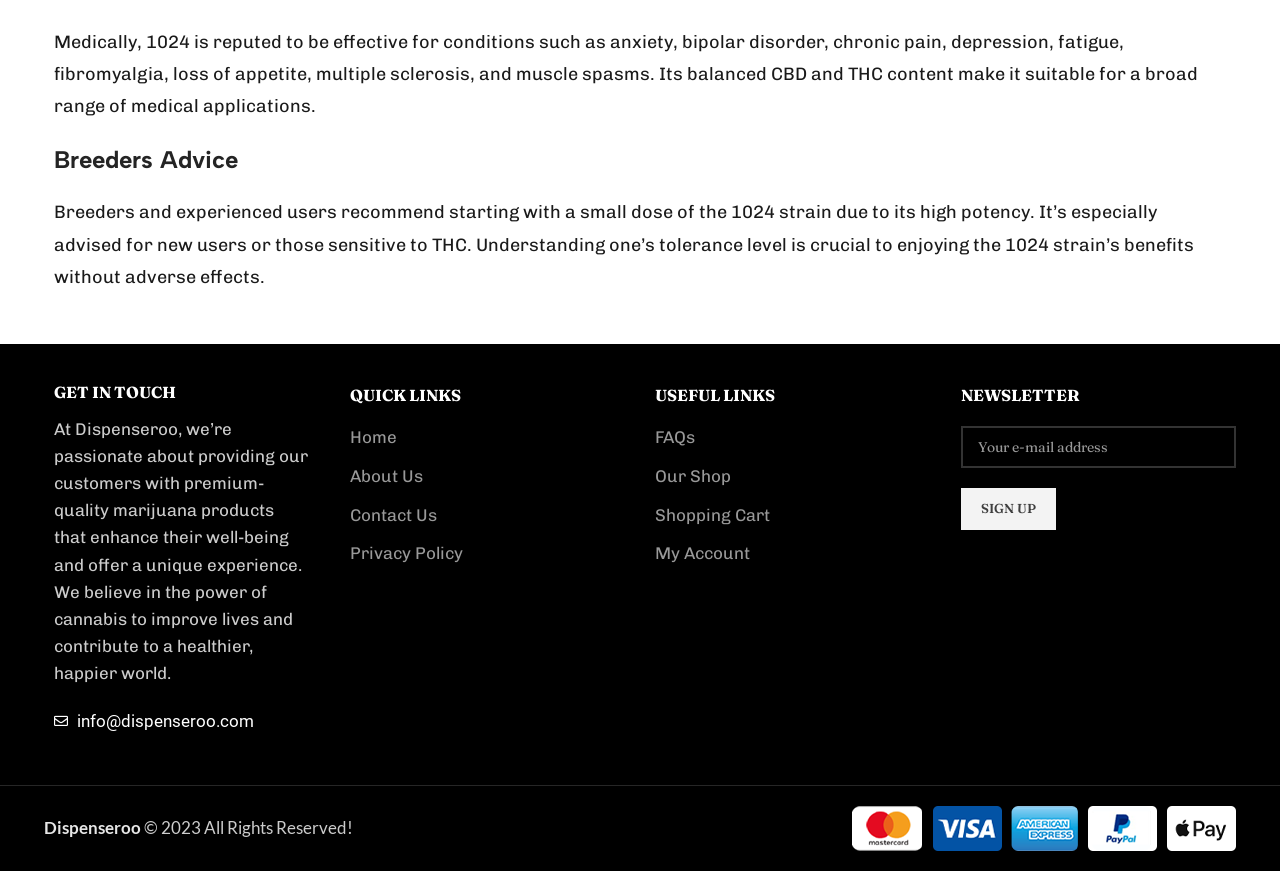What is the copyright year of Dispenseroo's content?
Can you provide an in-depth and detailed response to the question?

The webpage displays a copyright notice stating '© 2023 All Rights Reserved!' at the bottom, indicating that the content is copyrighted by Dispenseroo in 2023.